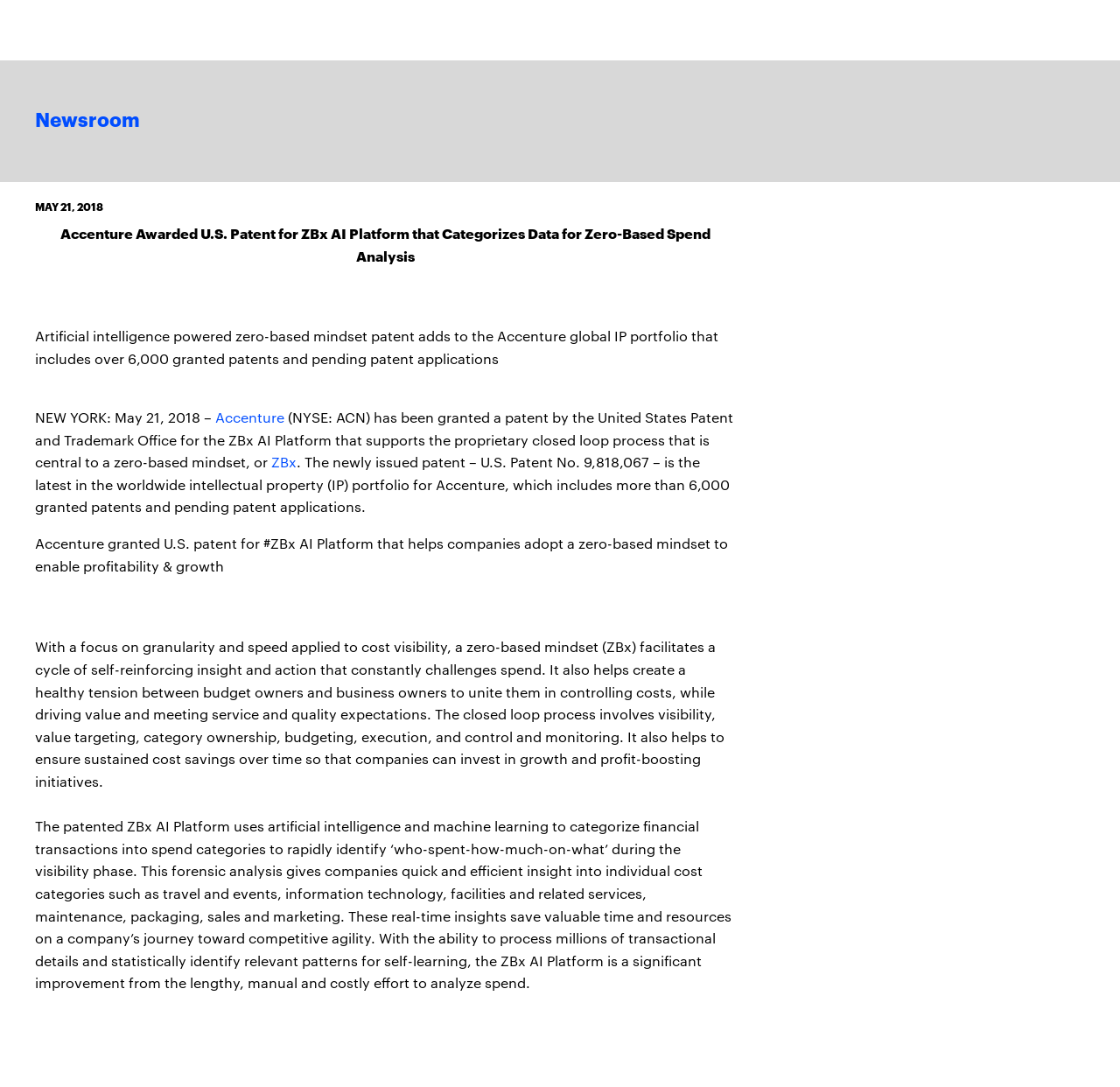Describe in detail what you see on the webpage.

The webpage appears to be a news article or press release from Accenture, a global professional services company. At the top of the page, there is a heading that reads "Newsroom" with a link to the same title. Below this, the date "MAY 21, 2018" is displayed.

The main content of the page is a news article with a heading that reads "Accenture Awarded U.S. Patent for ZBx AI Platform that Categorizes Data for Zero-Based Spend Analysis". The article begins with a brief introduction, followed by several paragraphs of text that describe the ZBx AI Platform and its capabilities.

The article mentions that Accenture has been granted a patent by the United States Patent and Trademark Office for the ZBx AI Platform, which supports a proprietary closed-loop process that is central to a zero-based mindset. The platform uses artificial intelligence and machine learning to categorize financial transactions into spend categories, providing companies with quick and efficient insights into individual cost categories.

There are several links within the article, including one to "Accenture" and another to "ZBx". The article also includes a brief summary of the patented platform and its benefits, including the ability to process millions of transactional details and identify relevant patterns for self-learning.

Overall, the webpage appears to be a formal news article or press release from Accenture, announcing the company's achievement of being granted a patent for its ZBx AI Platform.